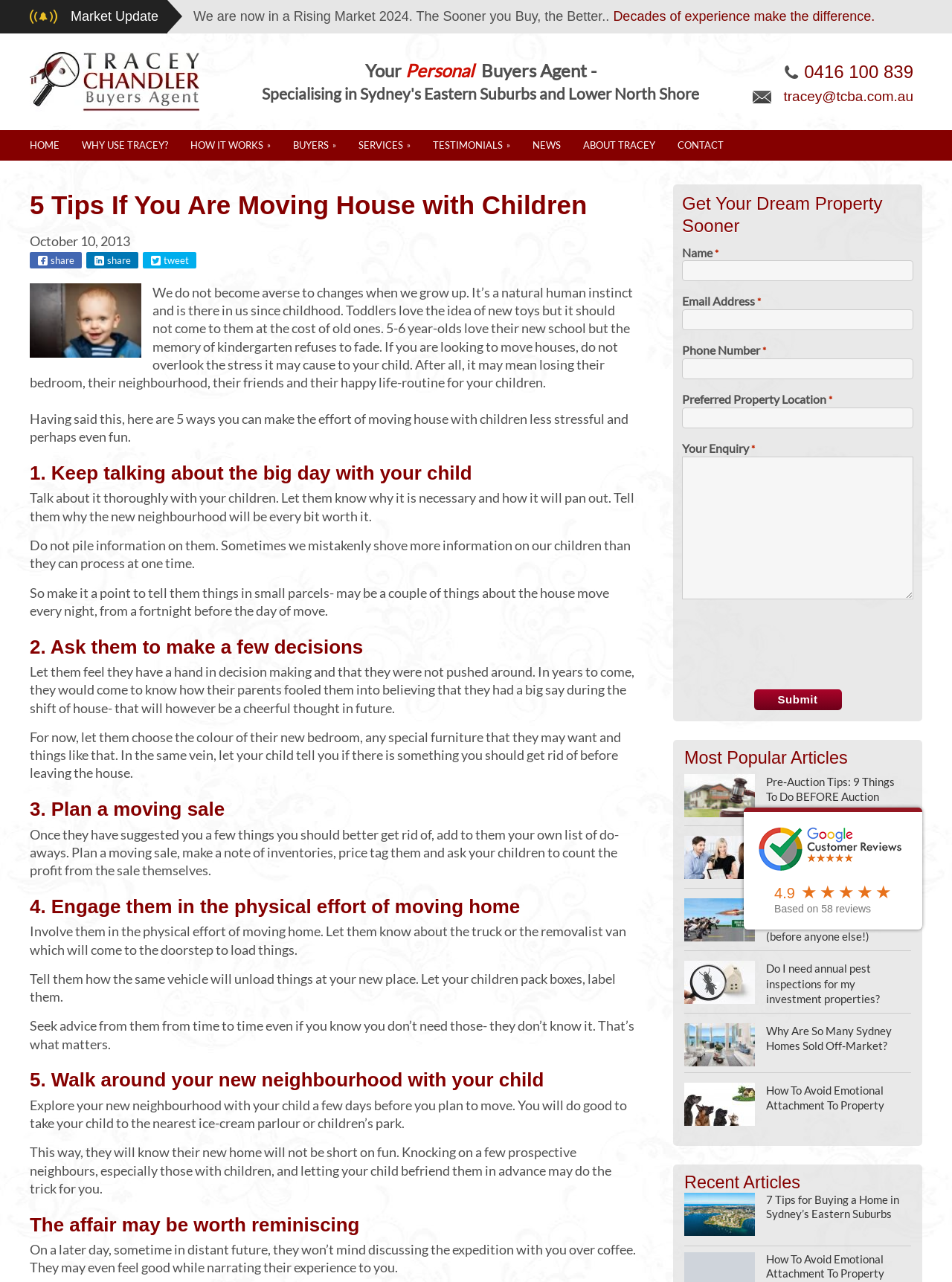Please determine the bounding box coordinates of the area that needs to be clicked to complete this task: 'Contact Tracey Chandler via phone number'. The coordinates must be four float numbers between 0 and 1, formatted as [left, top, right, bottom].

[0.845, 0.048, 0.959, 0.064]